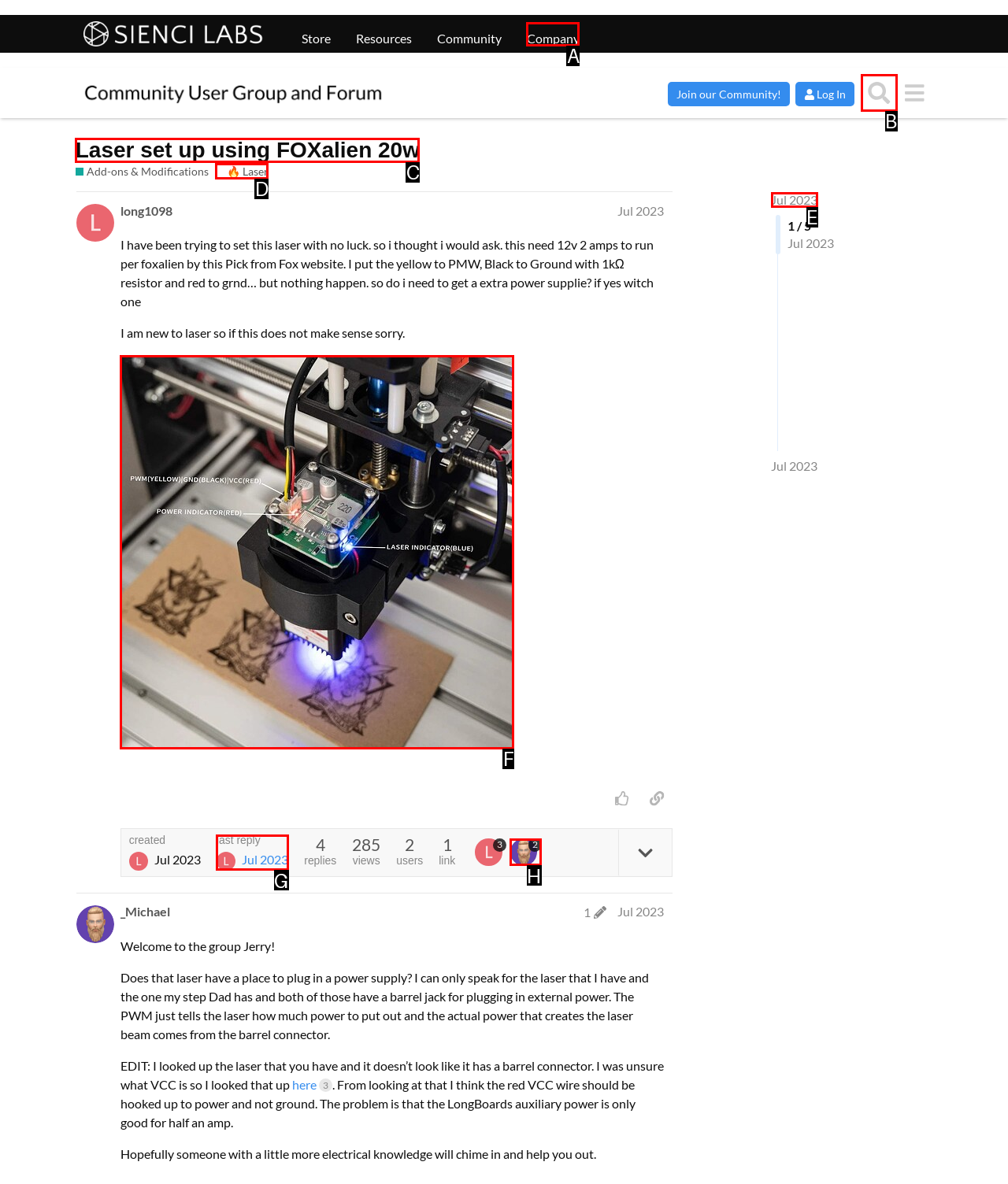Point out the option that needs to be clicked to fulfill the following instruction: Search for something in the forum
Answer with the letter of the appropriate choice from the listed options.

B